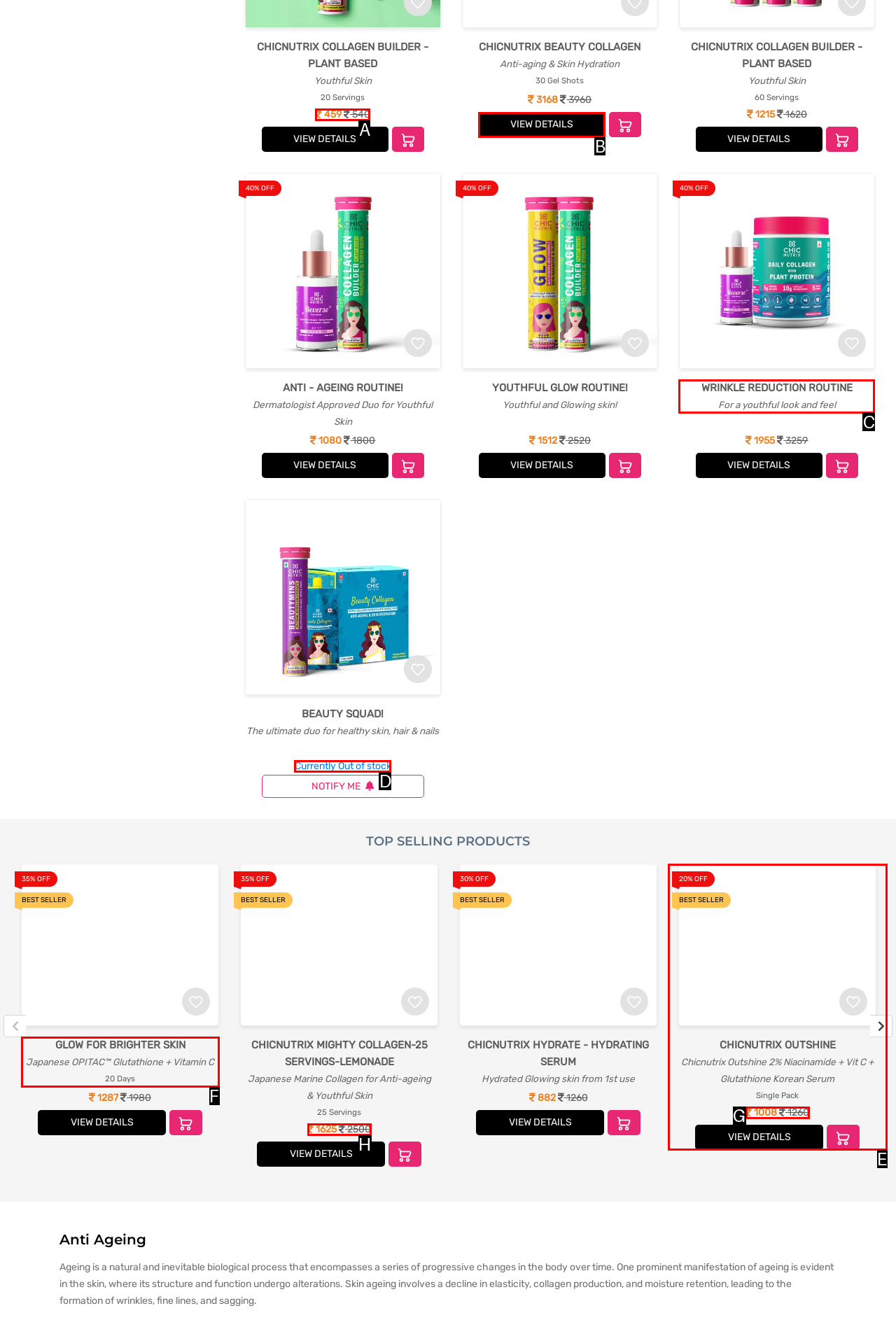Using the description: Fiber Optic Components, find the best-matching HTML element. Indicate your answer with the letter of the chosen option.

None